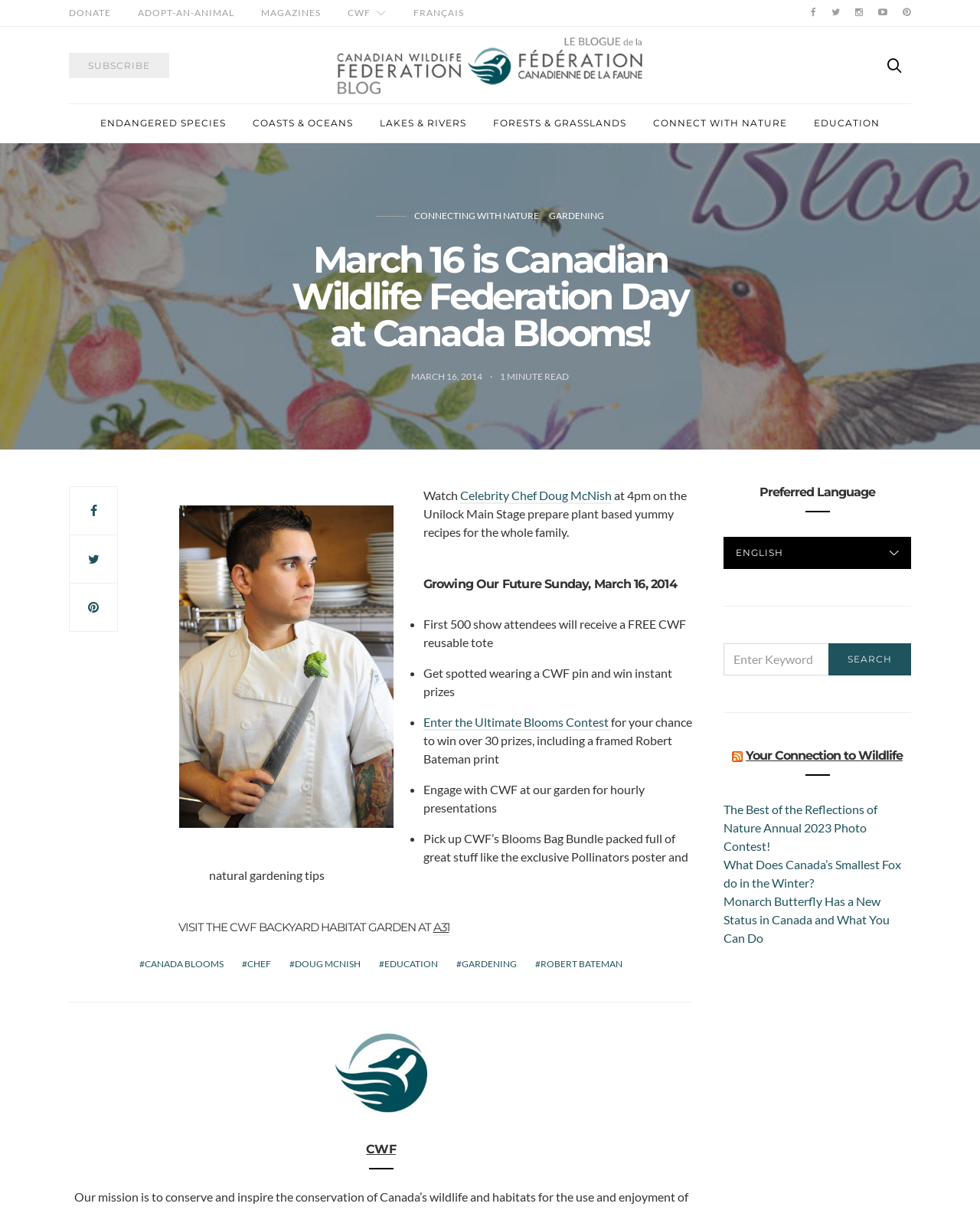What is the prize for the Ultimate Blooms Contest?
Refer to the image and give a detailed answer to the query.

I found a sentence 'Enter the Ultimate Blooms Contest for your chance to win over 30 prizes, including a framed Robert Bateman print' which suggests that one of the prizes for the Ultimate Blooms Contest is a framed Robert Bateman print.